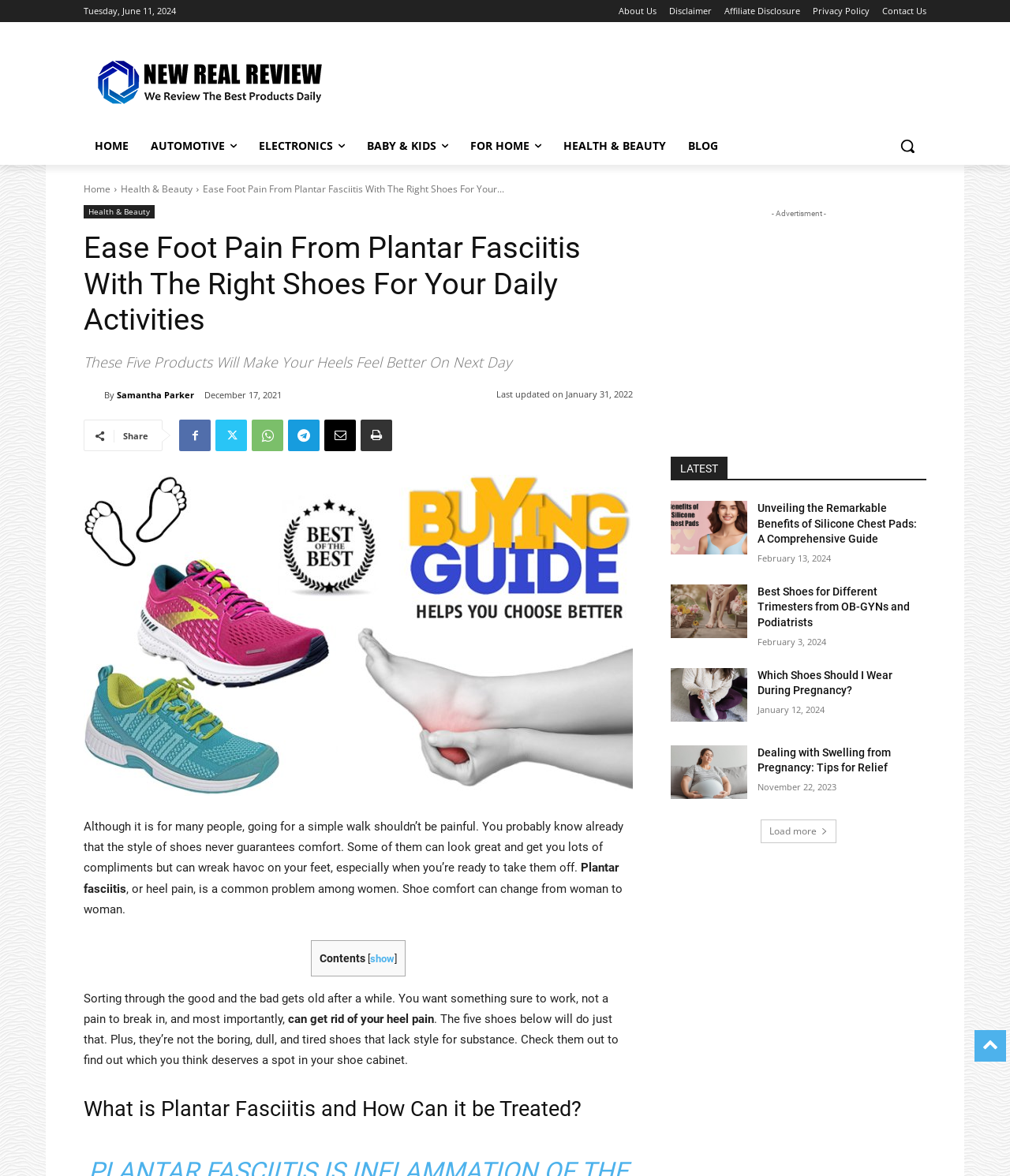Locate and provide the bounding box coordinates for the HTML element that matches this description: "parent_node: By title="Samantha Parker"".

[0.083, 0.329, 0.103, 0.343]